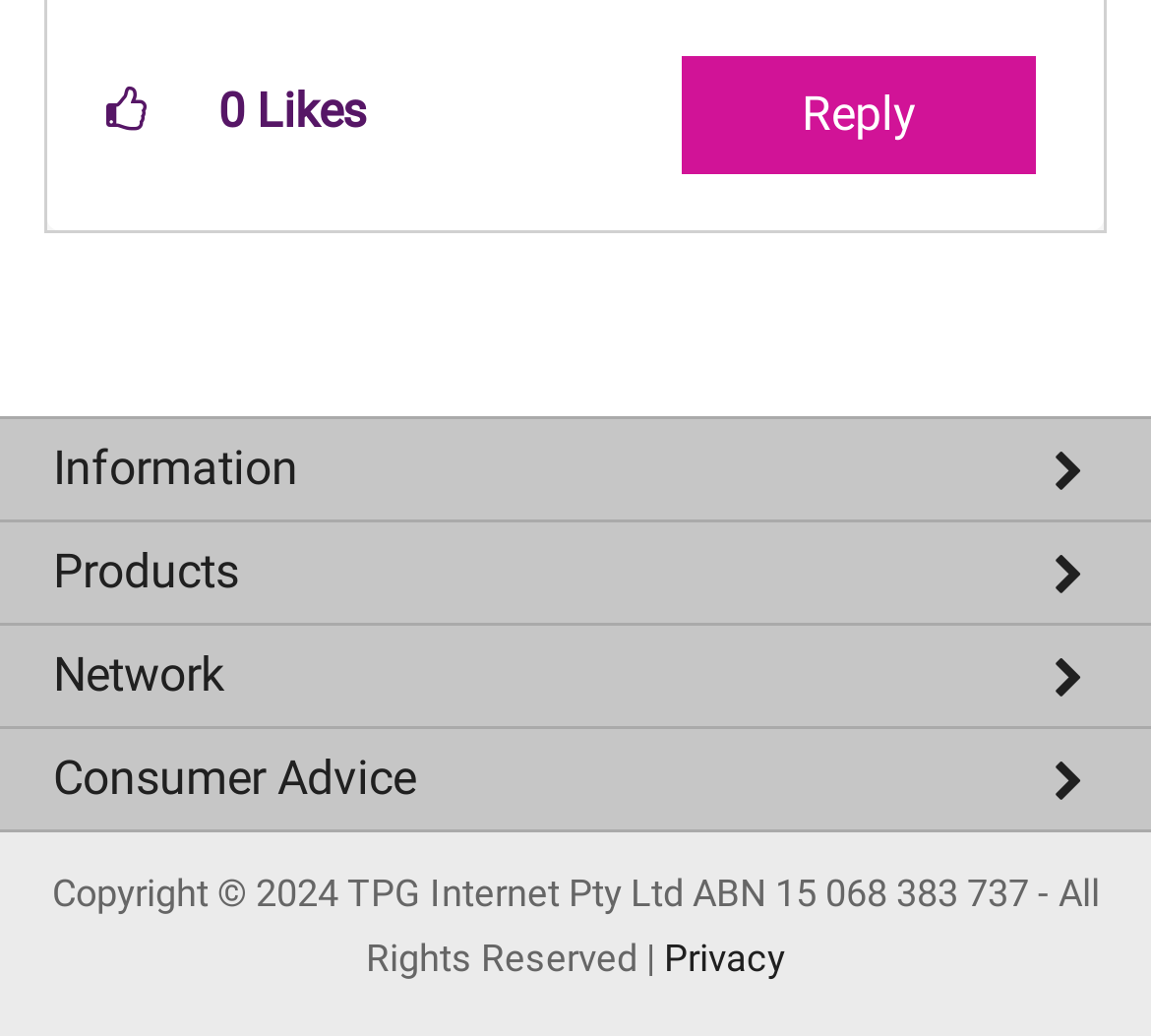What is the text above the 'Reply' button?
From the image, provide a succinct answer in one word or a short phrase.

The total number of kudos this post has received.